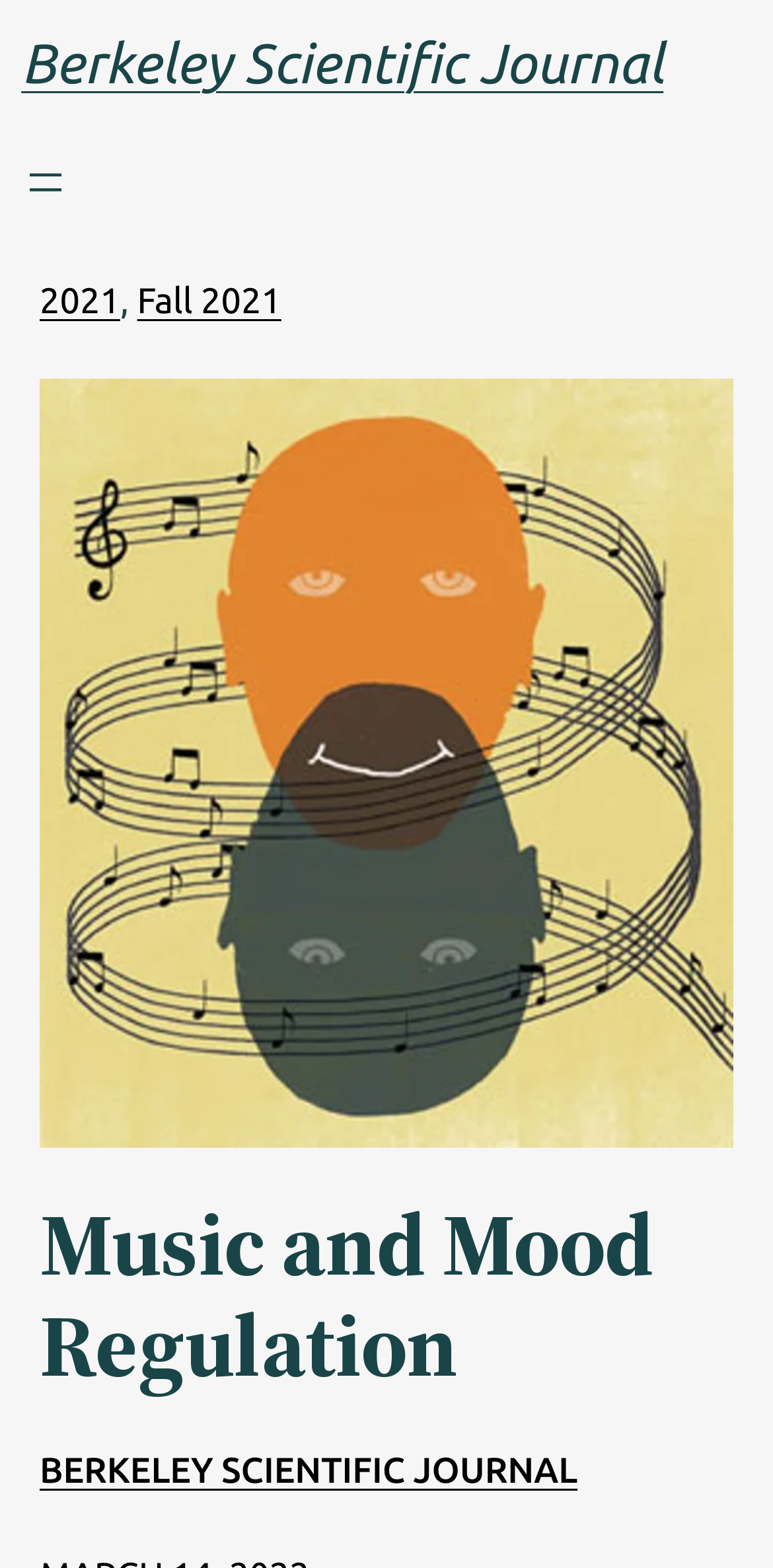Please provide a detailed answer to the question below based on the screenshot: 
What is the name of the journal?

The name of the journal can be found in the header section of the webpage, where it is written as 'Berkeley Scientific Journal' in a heading element.